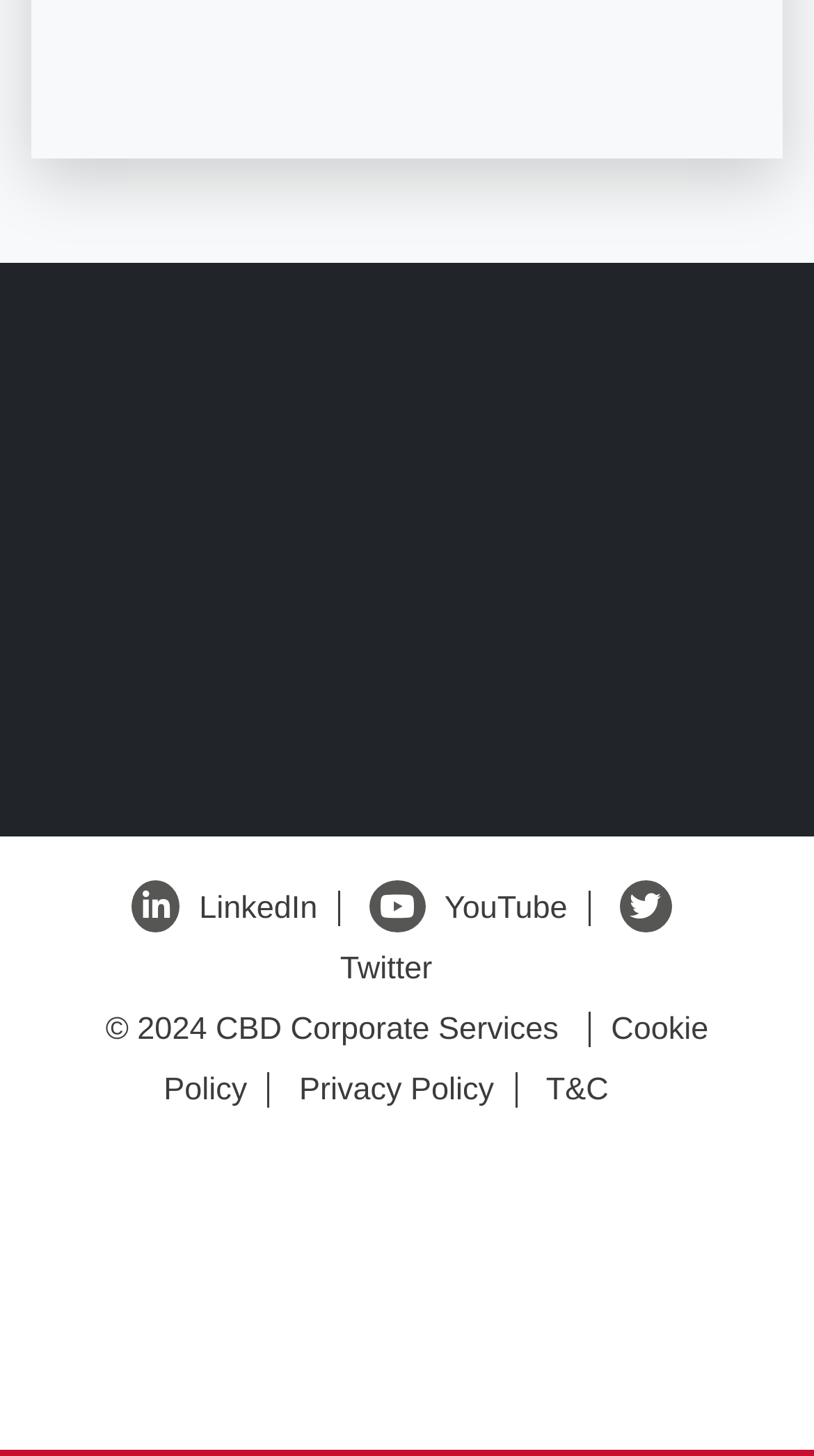Identify the bounding box for the described UI element: "T&C".

[0.671, 0.736, 0.773, 0.76]